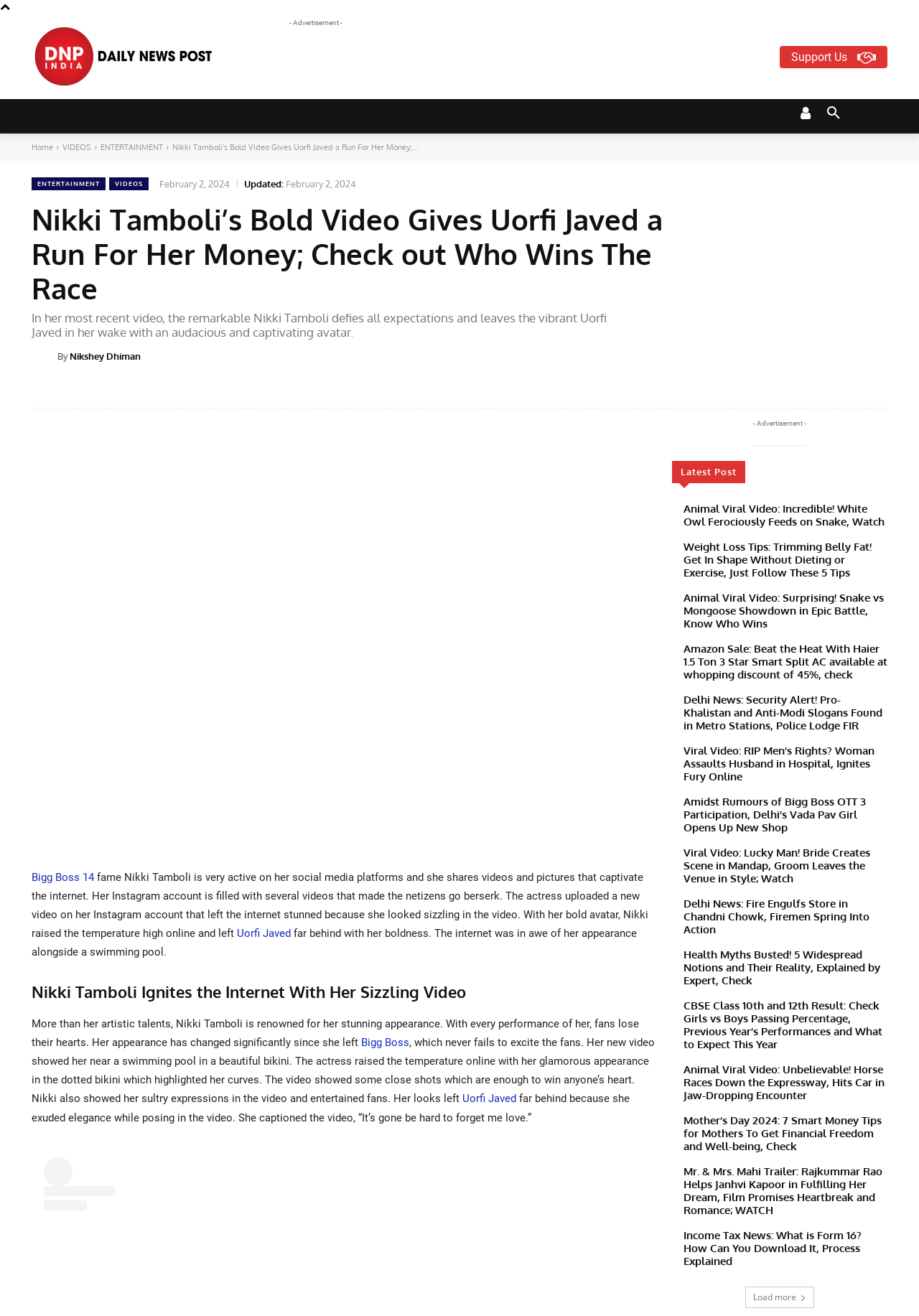Determine the bounding box coordinates for the region that must be clicked to execute the following instruction: "Search for something".

[0.891, 0.075, 0.923, 0.097]